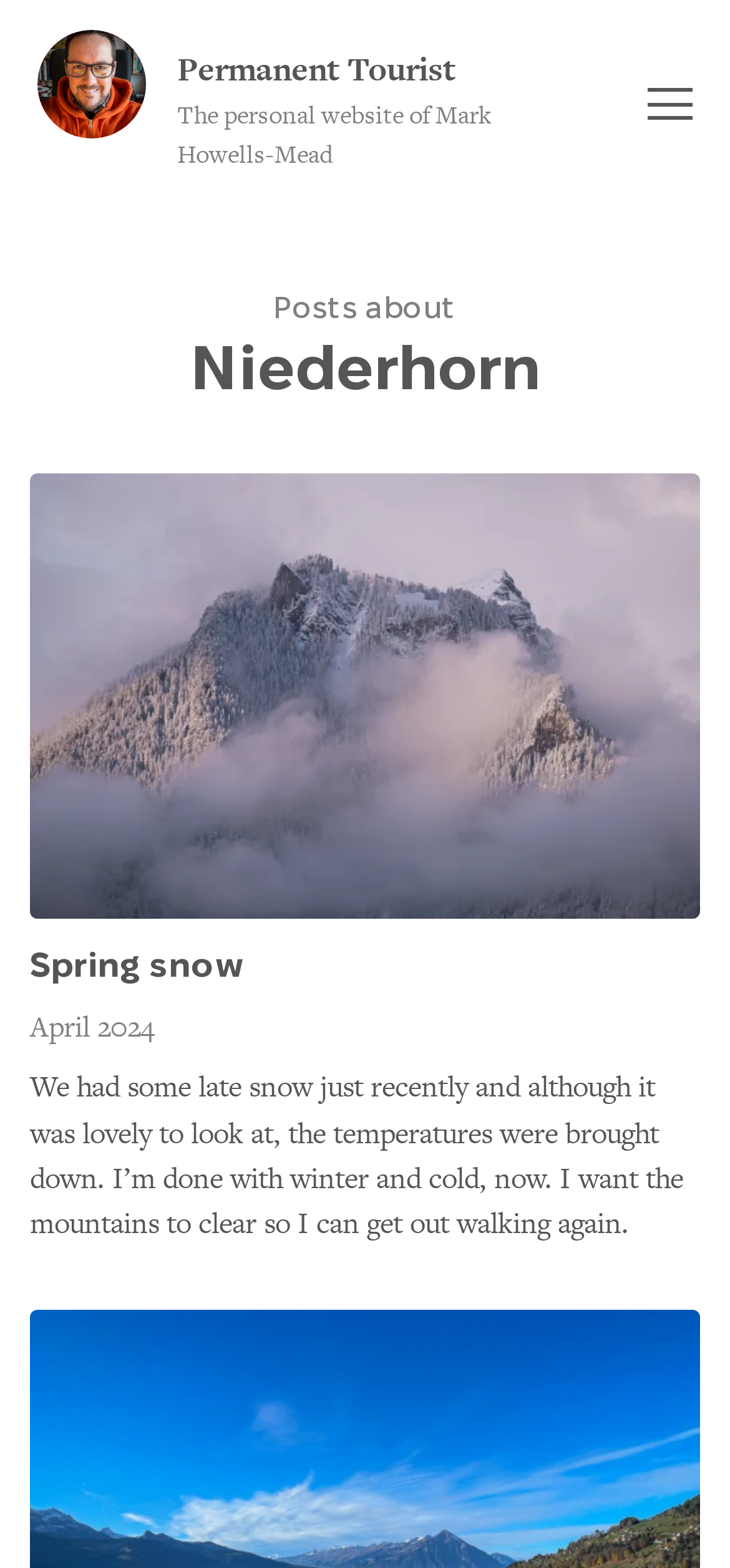What is the primary heading on this webpage?

Posts about
Niederhorn